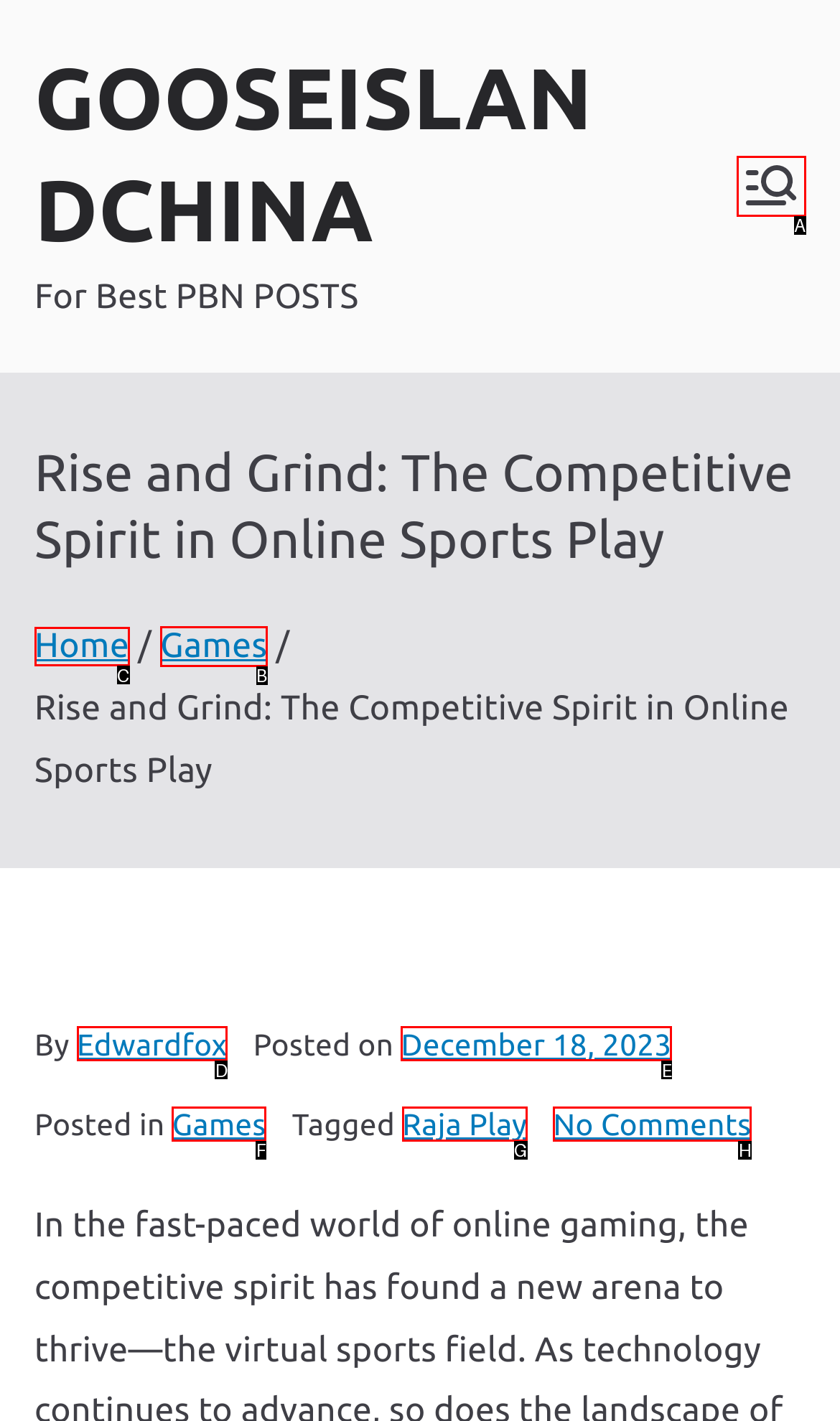From the available options, which lettered element should I click to complete this task: contact the author?

None